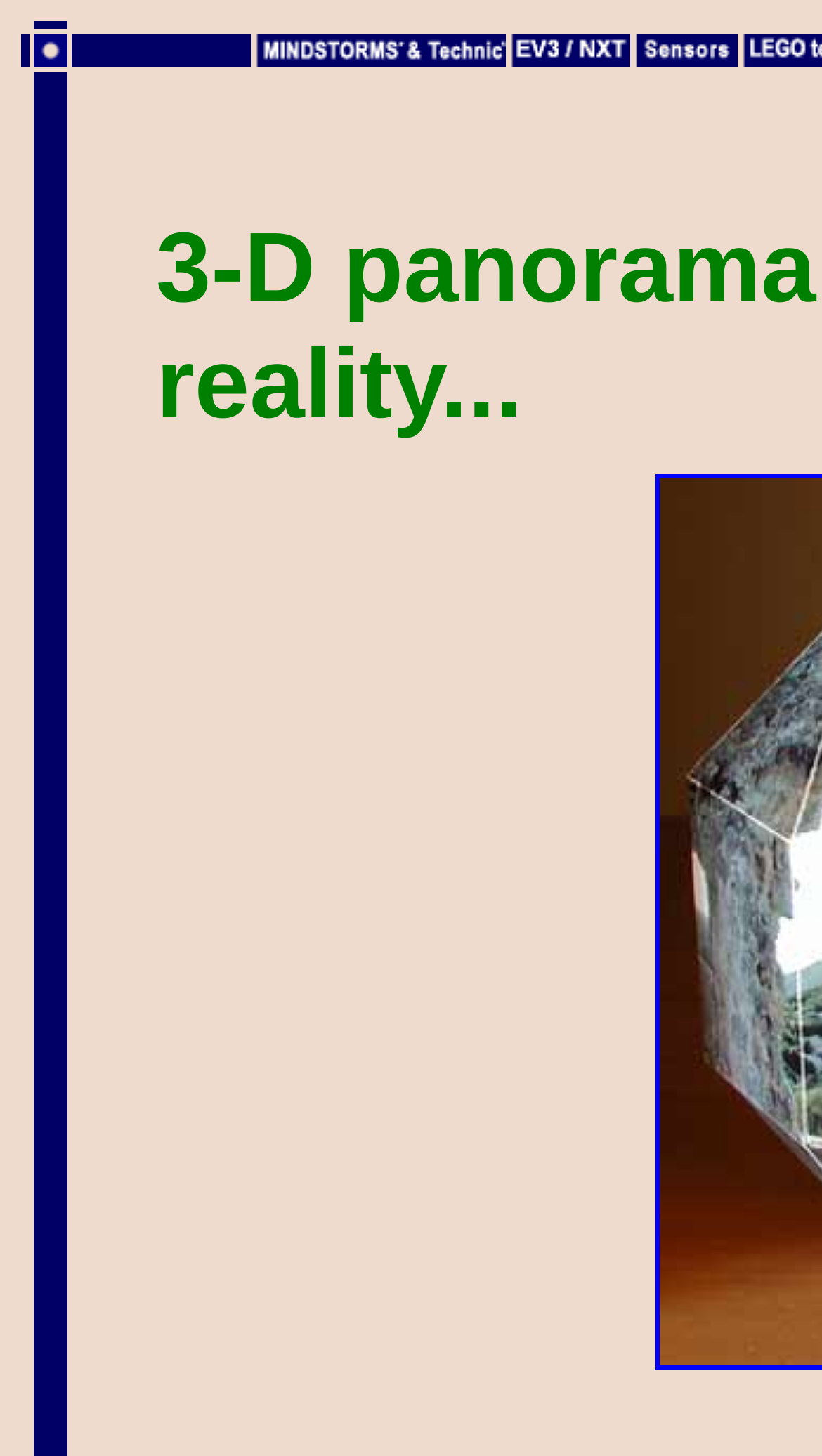Identify and provide the bounding box coordinates of the UI element described: "alt="MINDSTORMS Sensors"". The coordinates should be formatted as [left, top, right, bottom], with each number being a float between 0 and 1.

[0.767, 0.027, 0.897, 0.052]